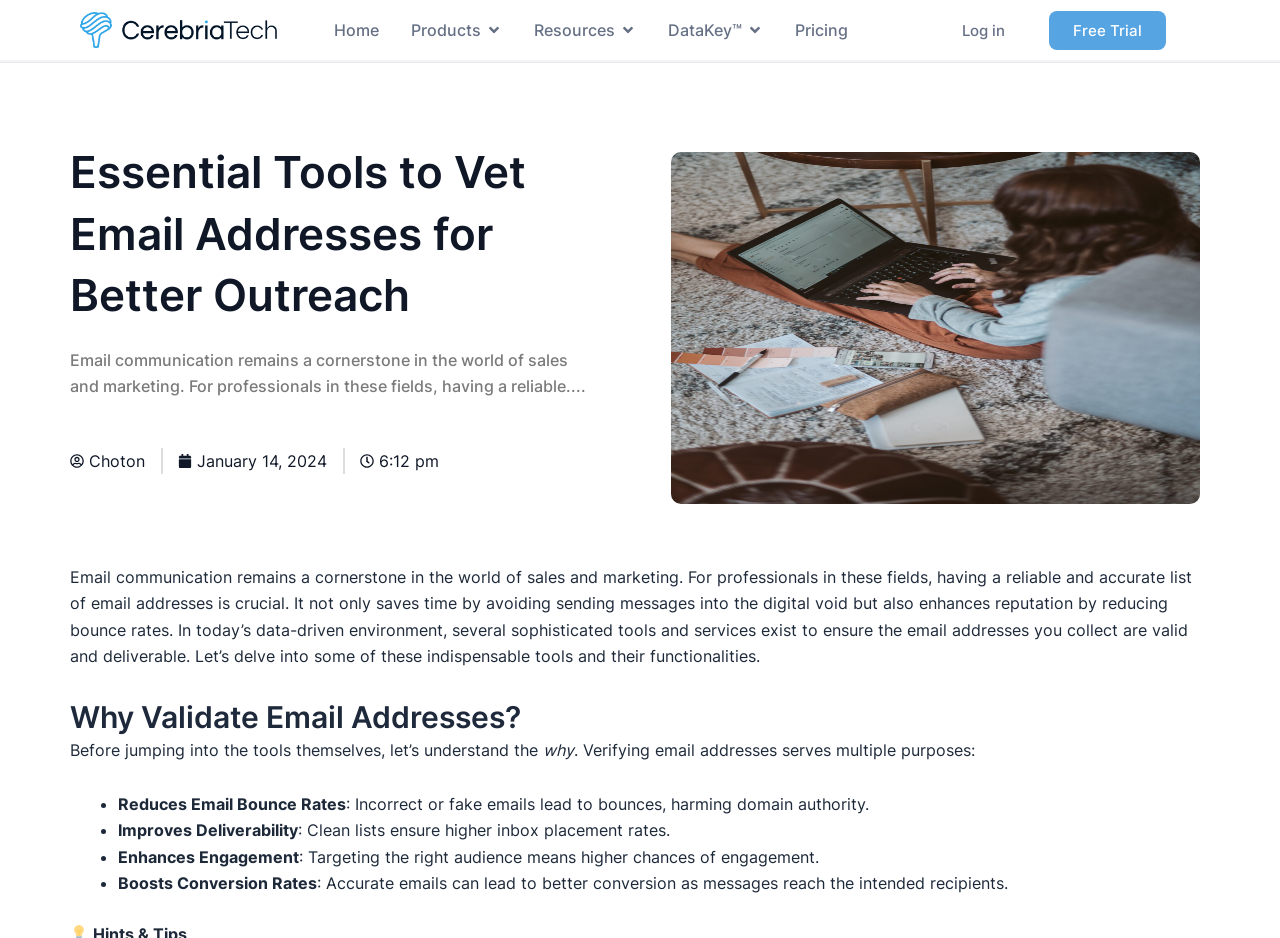What is the time of the latest article?
Kindly answer the question with as much detail as you can.

The time of the latest article can be found below the company logo, where it says '6:12 pm'.